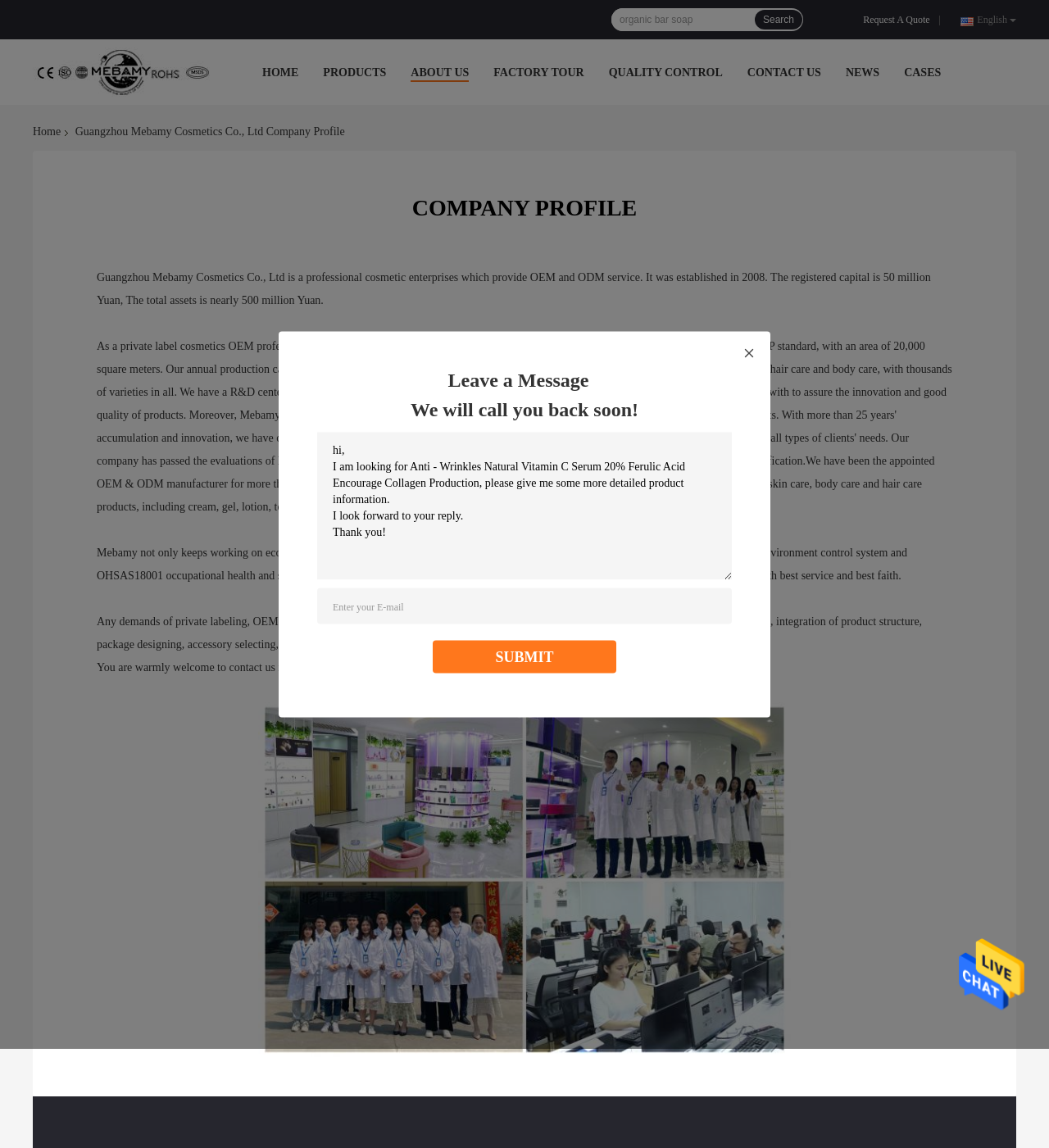Indicate the bounding box coordinates of the clickable region to achieve the following instruction: "Send a message."

[0.914, 0.845, 0.977, 0.855]